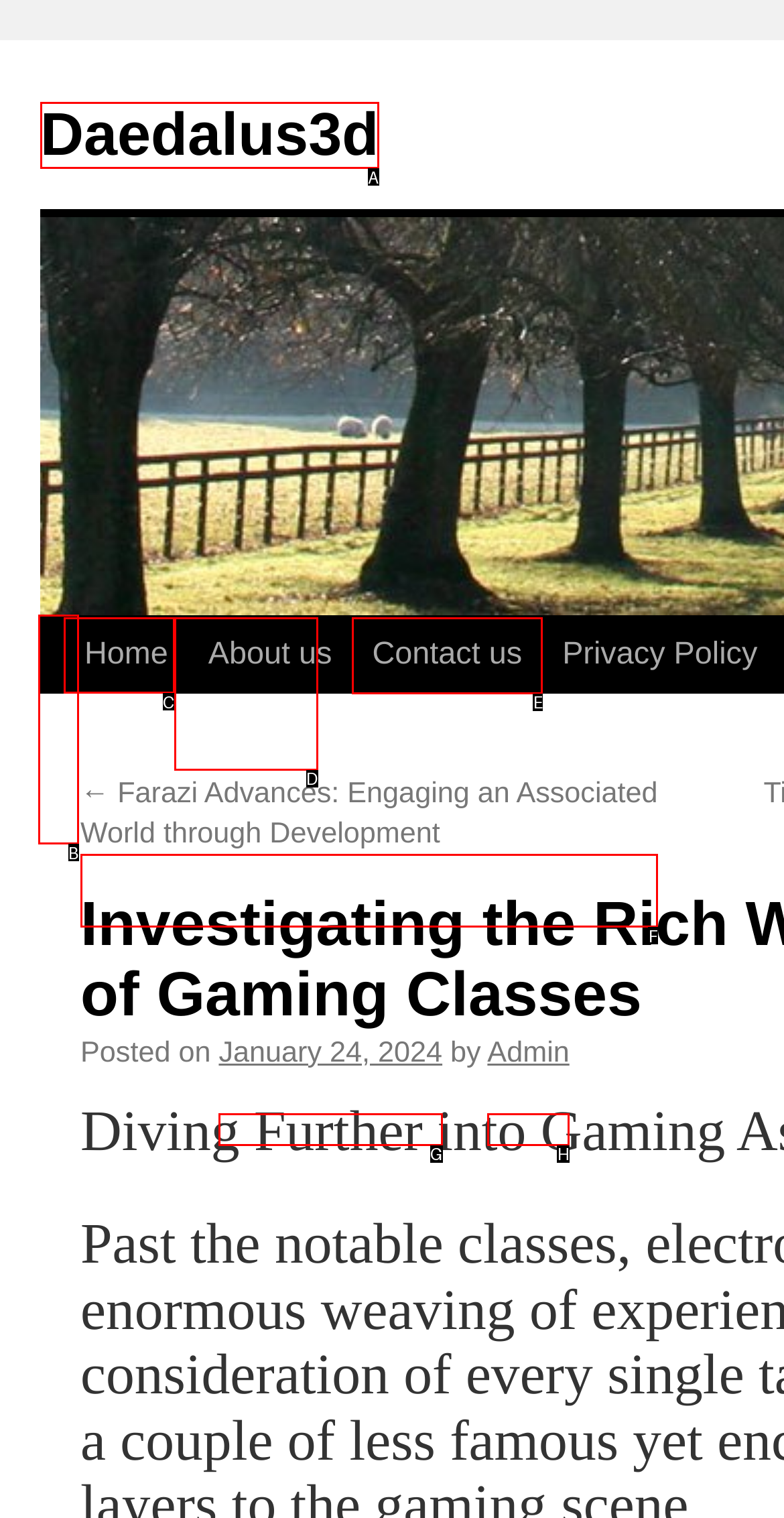Determine the HTML element to be clicked to complete the task: contact us. Answer by giving the letter of the selected option.

E